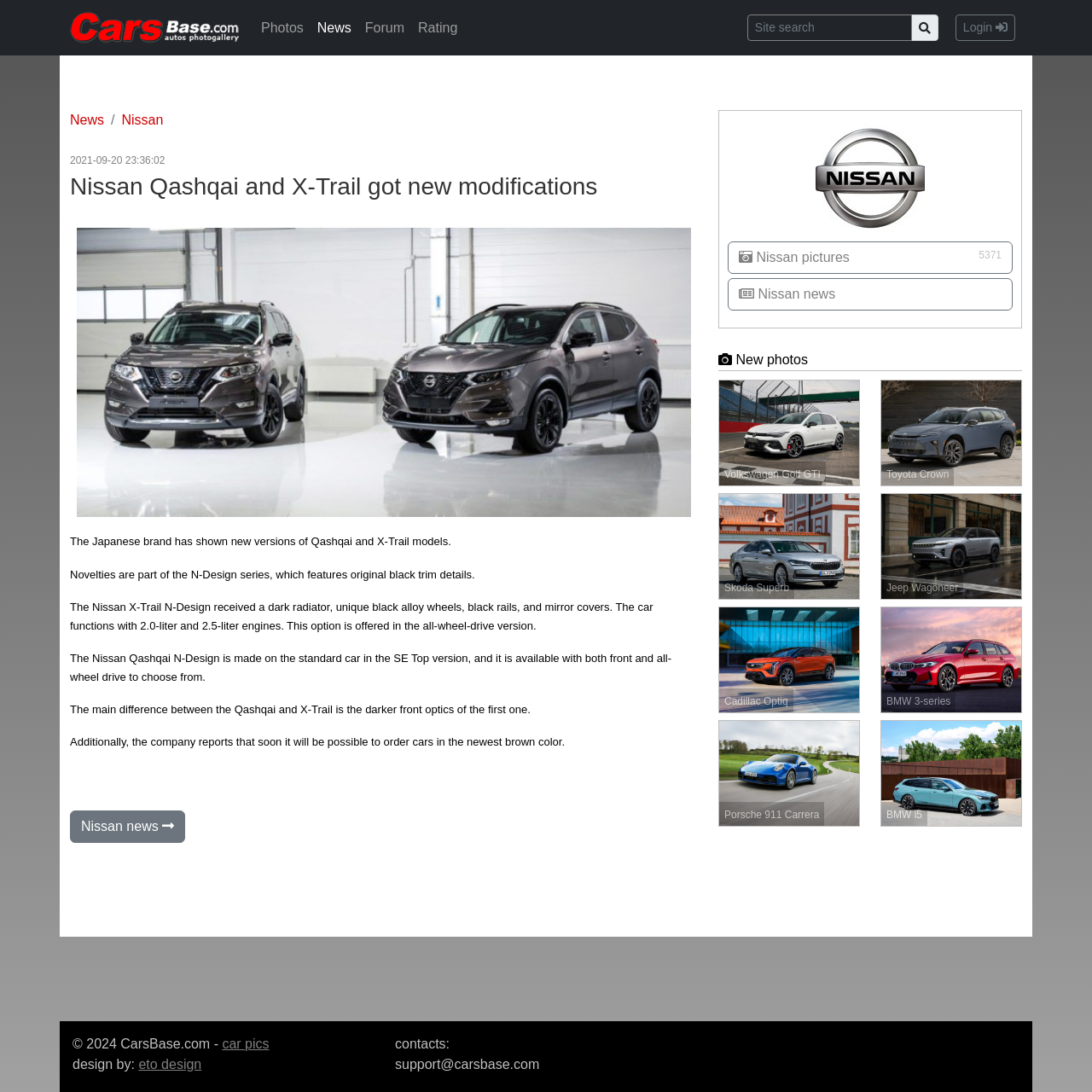Identify the bounding box coordinates of the part that should be clicked to carry out this instruction: "Search for cars".

[0.684, 0.013, 0.835, 0.038]